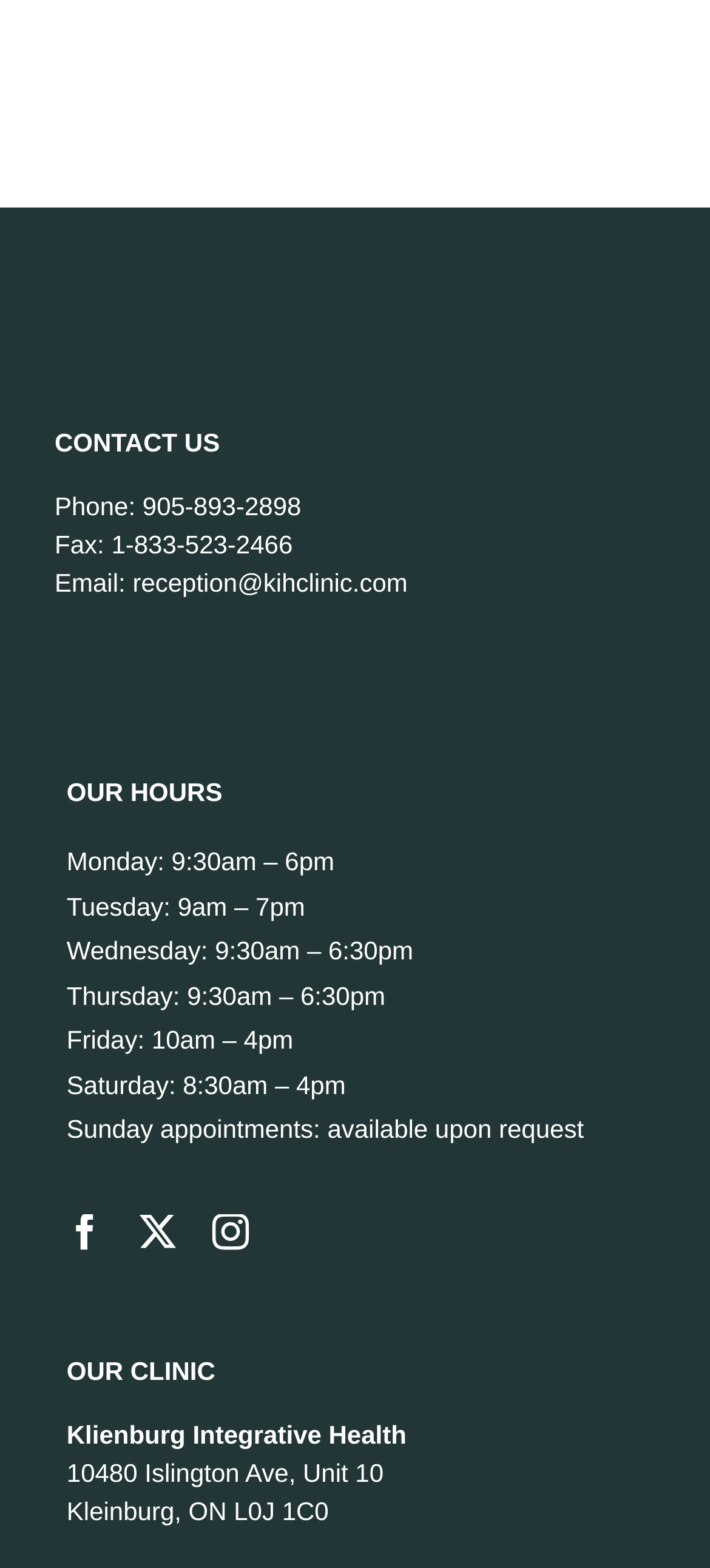What is the fax number of the clinic?
Carefully analyze the image and provide a detailed answer to the question.

I found the fax number by looking at the 'CONTACT US' section, where it is listed as 'Fax:' followed by the number '1-833-523-2466'.